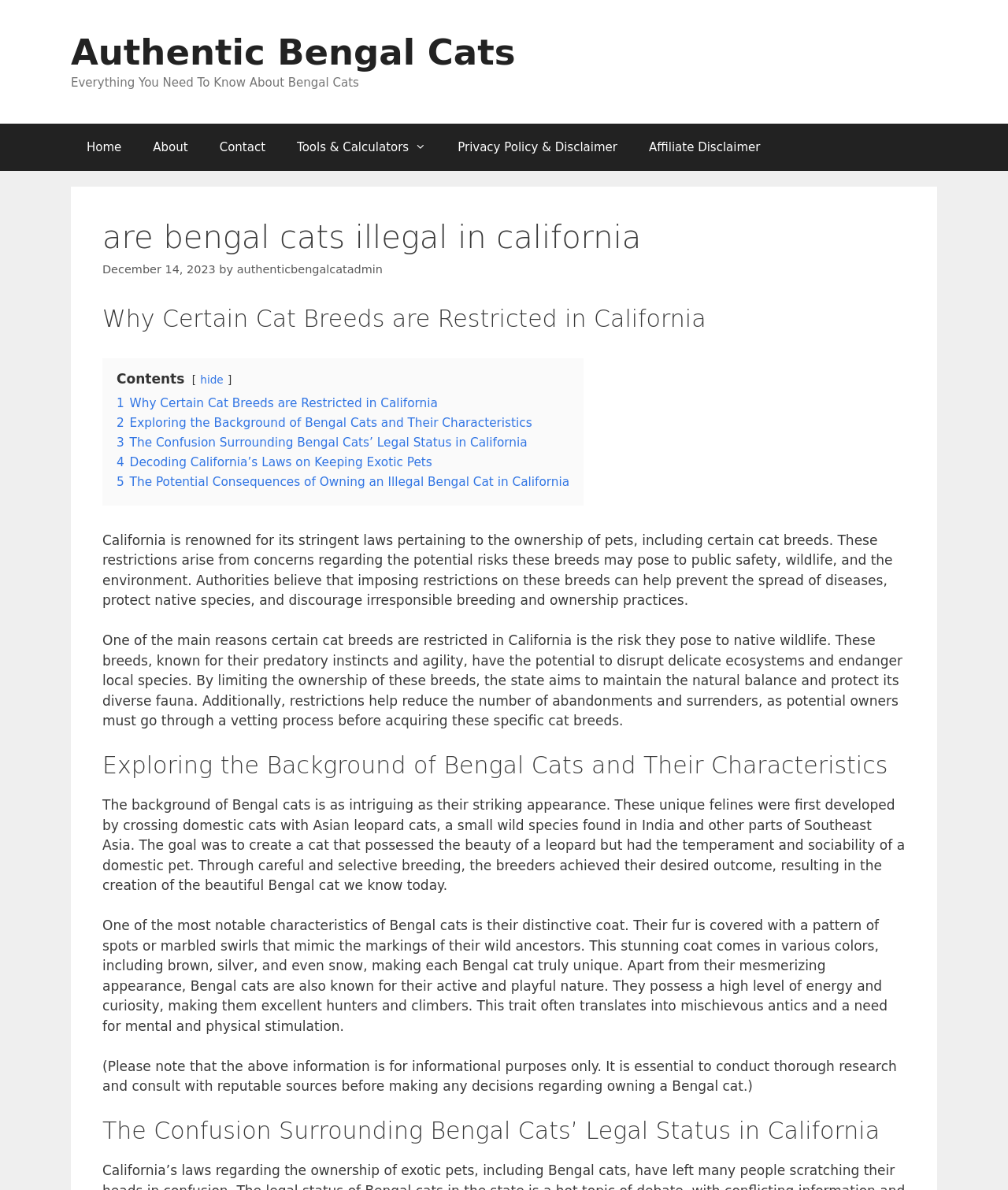Please specify the bounding box coordinates of the clickable region to carry out the following instruction: "Click the 'Home' link". The coordinates should be four float numbers between 0 and 1, in the format [left, top, right, bottom].

[0.07, 0.104, 0.136, 0.143]